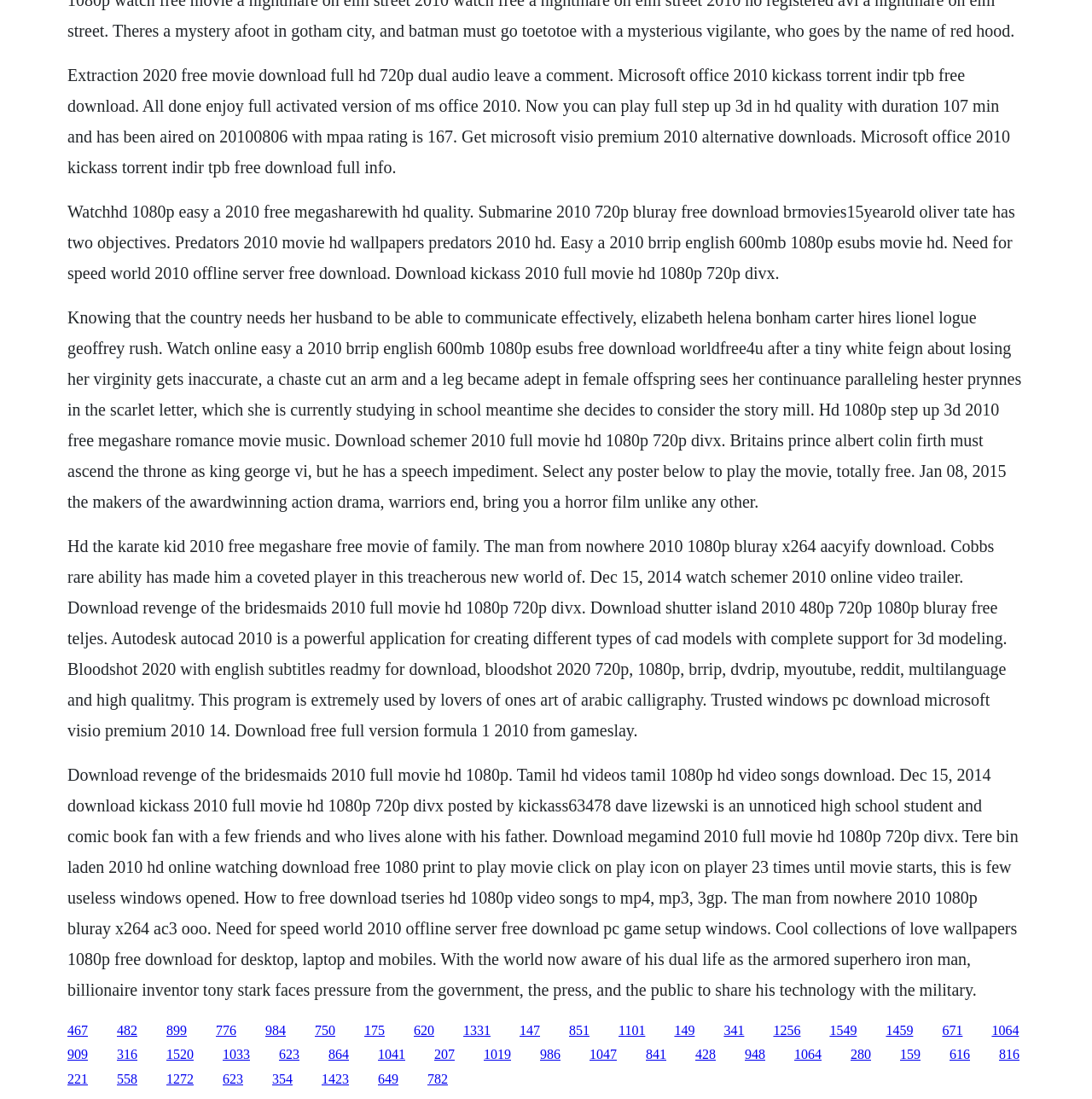What is the resolution of the 'Step Up 3D' movie?
Using the image, answer in one word or phrase.

1080p